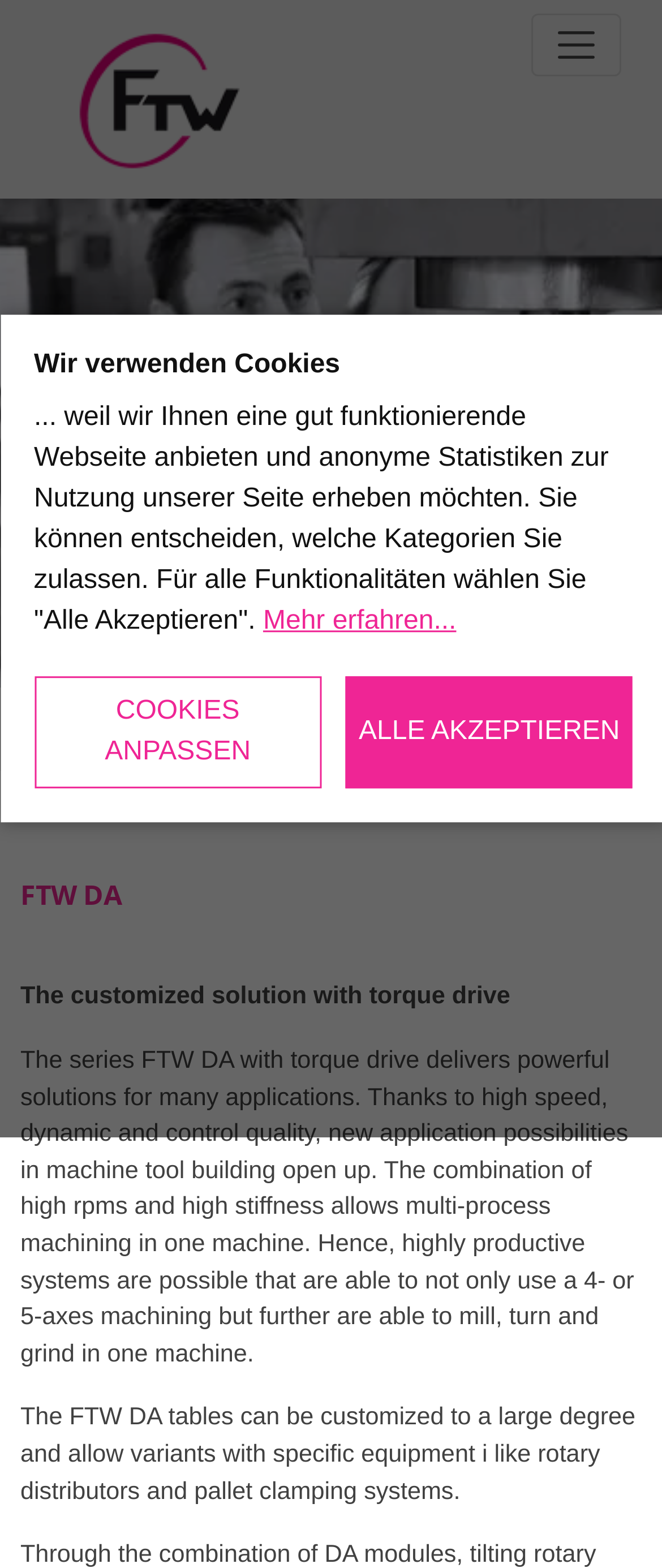Answer the question in a single word or phrase:
What is the main product of FTW DA?

Rotary Tables with torque drive